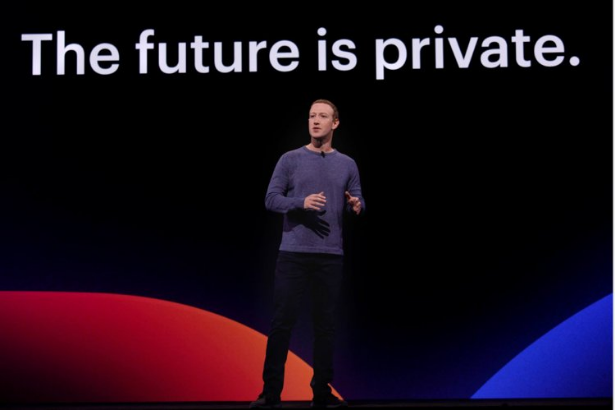What colors are featured in the vibrant backdrop?
Based on the screenshot, provide your answer in one word or phrase.

Red and blue